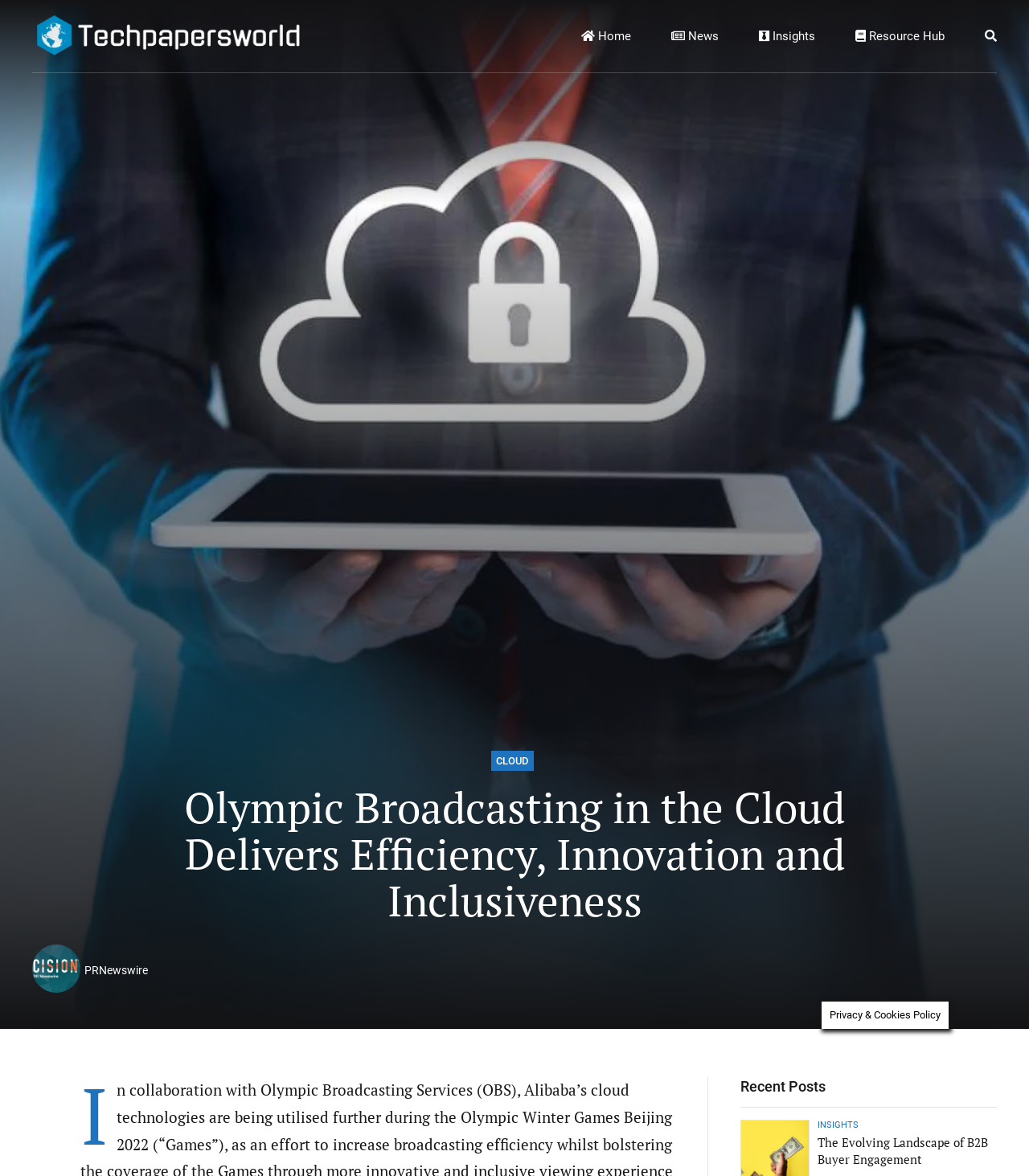How many categories are listed on the webpage?
Based on the screenshot, answer the question with a single word or phrase.

14